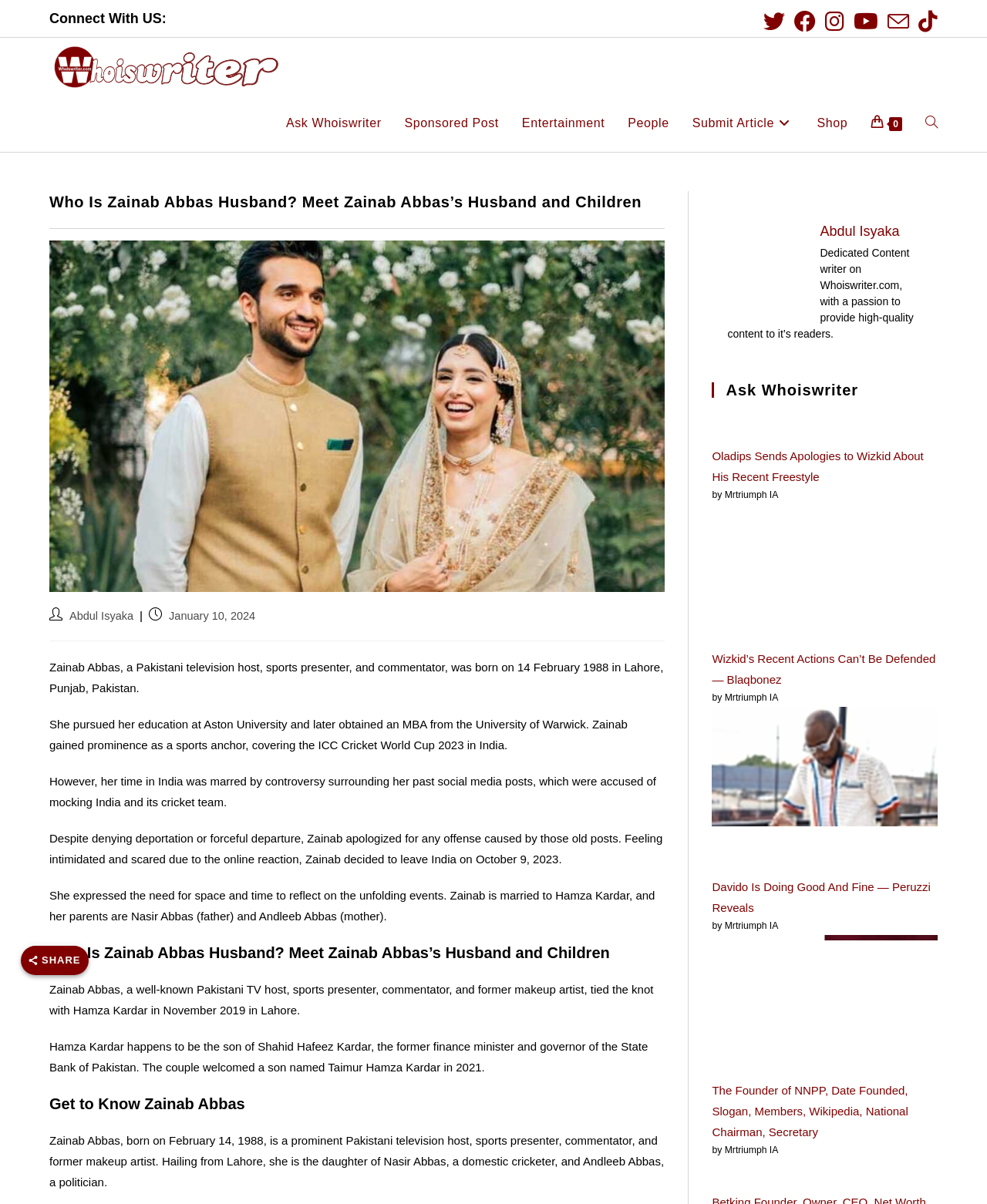Determine the bounding box coordinates for the area you should click to complete the following instruction: "Click on the Facebook link".

[0.8, 0.009, 0.831, 0.027]